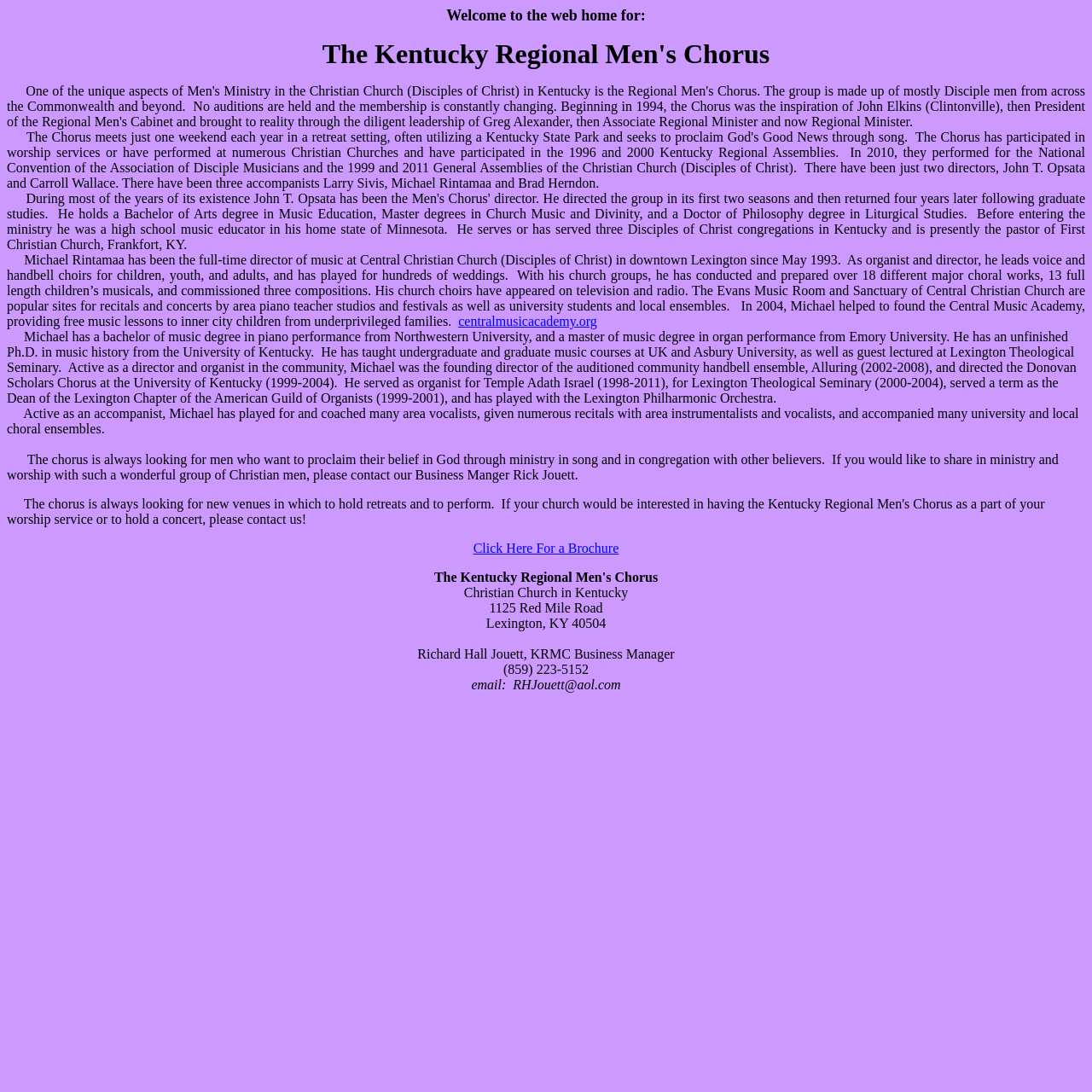Given the description of the UI element: "Click Here For a Brochure", predict the bounding box coordinates in the form of [left, top, right, bottom], with each value being a float between 0 and 1.

[0.433, 0.495, 0.567, 0.509]